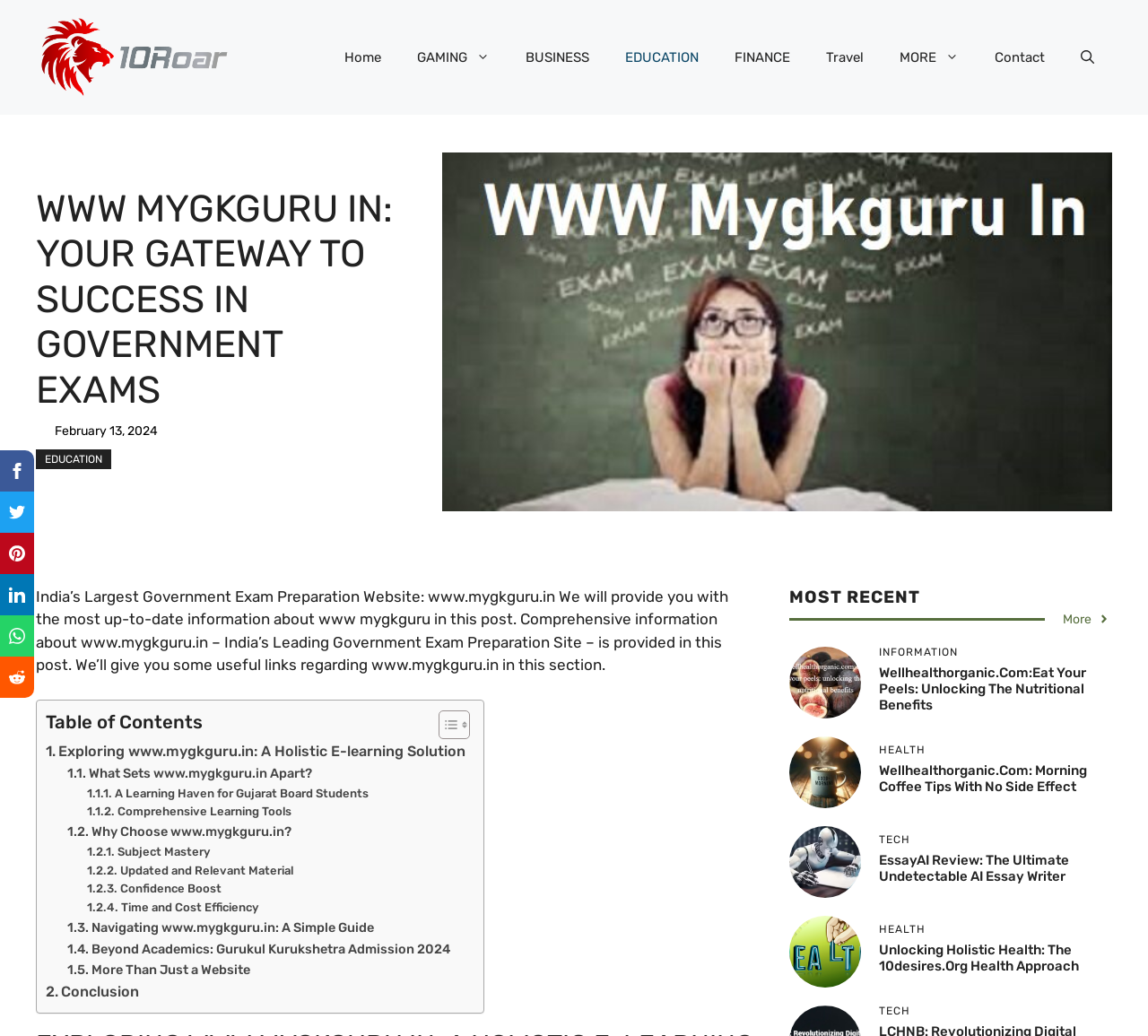Could you indicate the bounding box coordinates of the region to click in order to complete this instruction: "Click on the 'Home' link".

[0.284, 0.029, 0.348, 0.081]